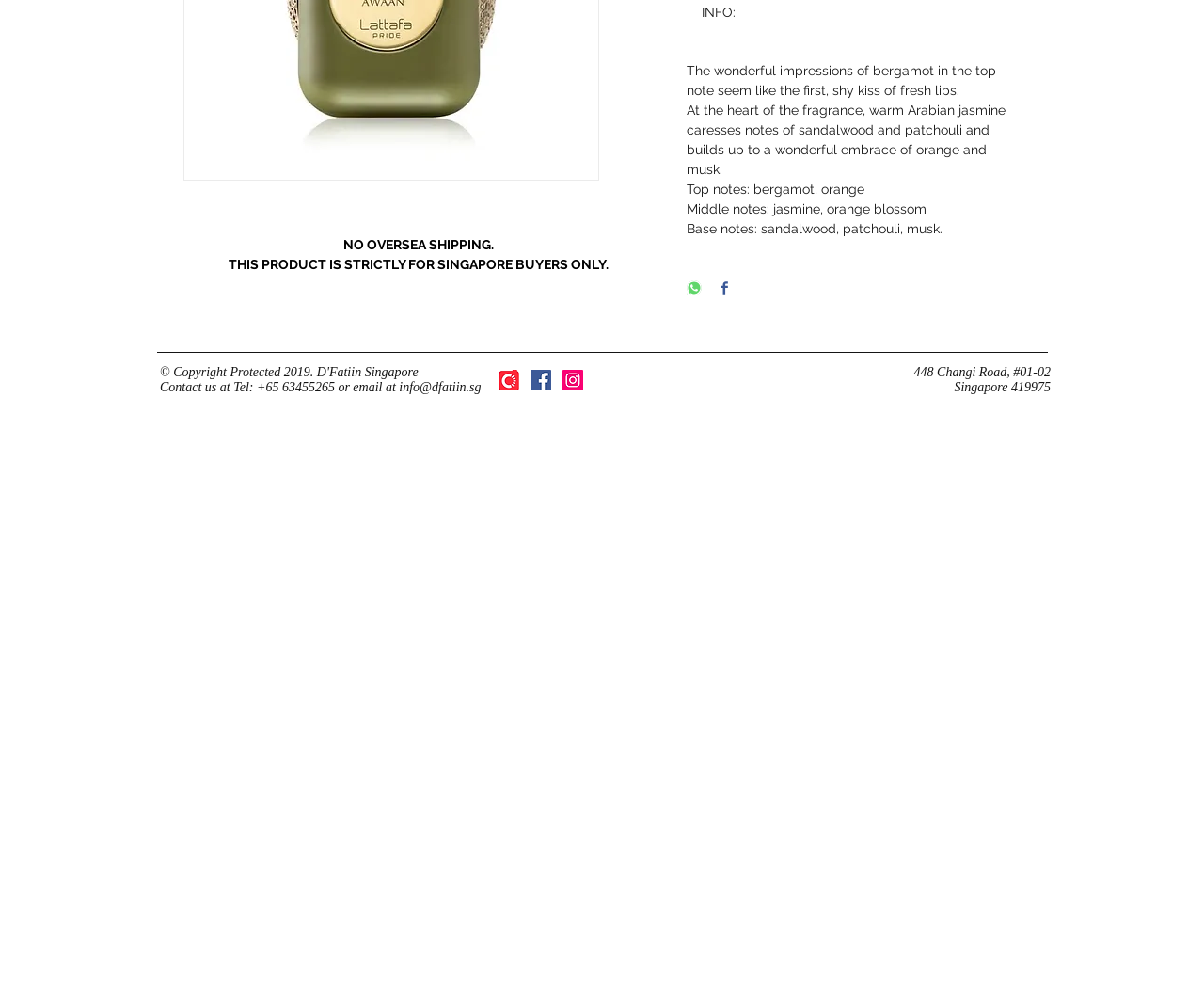Given the element description aria-label="Instagram", specify the bounding box coordinates of the corresponding UI element in the format (top-left x, top-left y, bottom-right x, bottom-right y). All values must be between 0 and 1.

[0.467, 0.368, 0.484, 0.389]